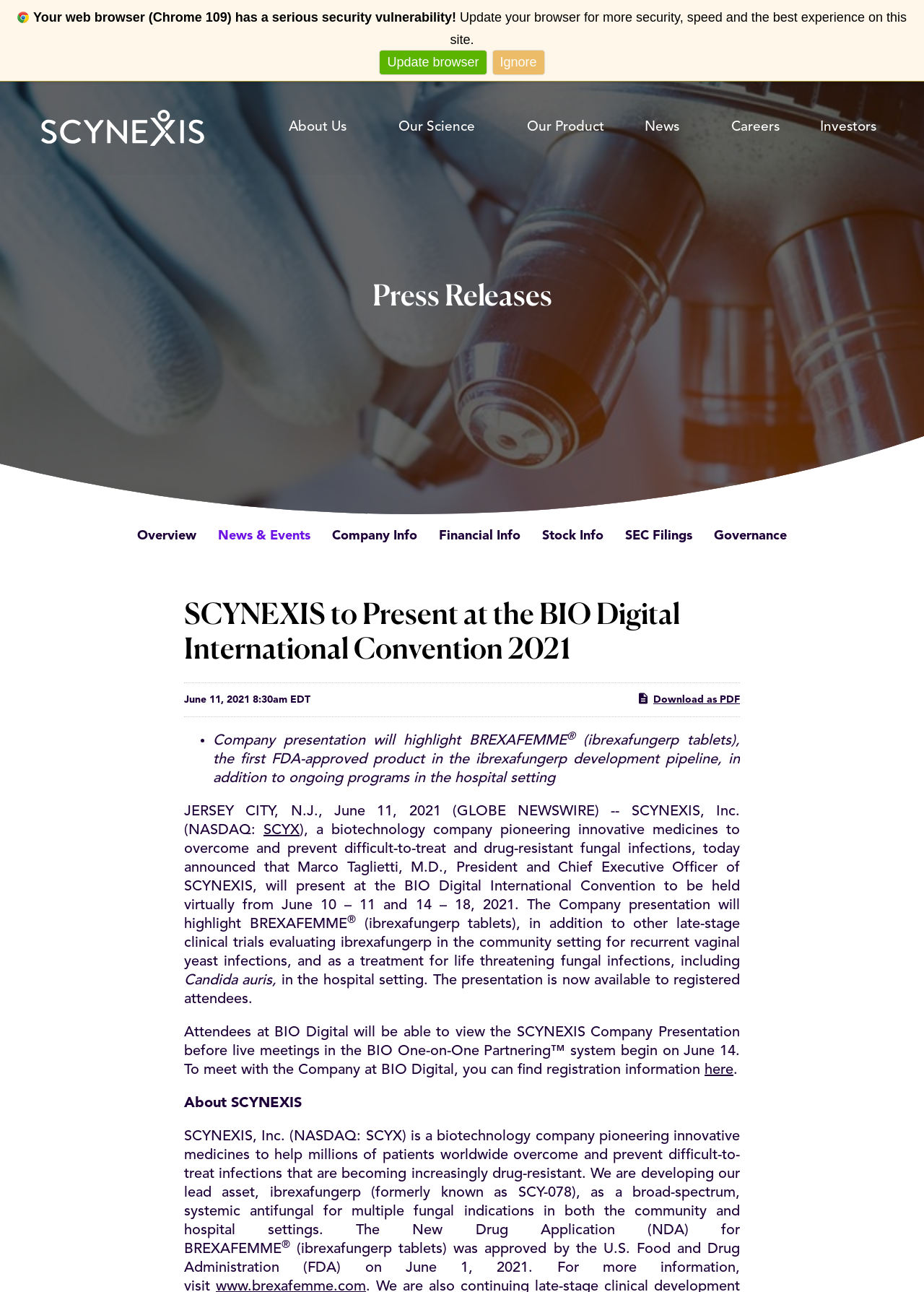Locate the coordinates of the bounding box for the clickable region that fulfills this instruction: "Learn more about SCYNEXIS".

[0.039, 0.085, 0.227, 0.113]